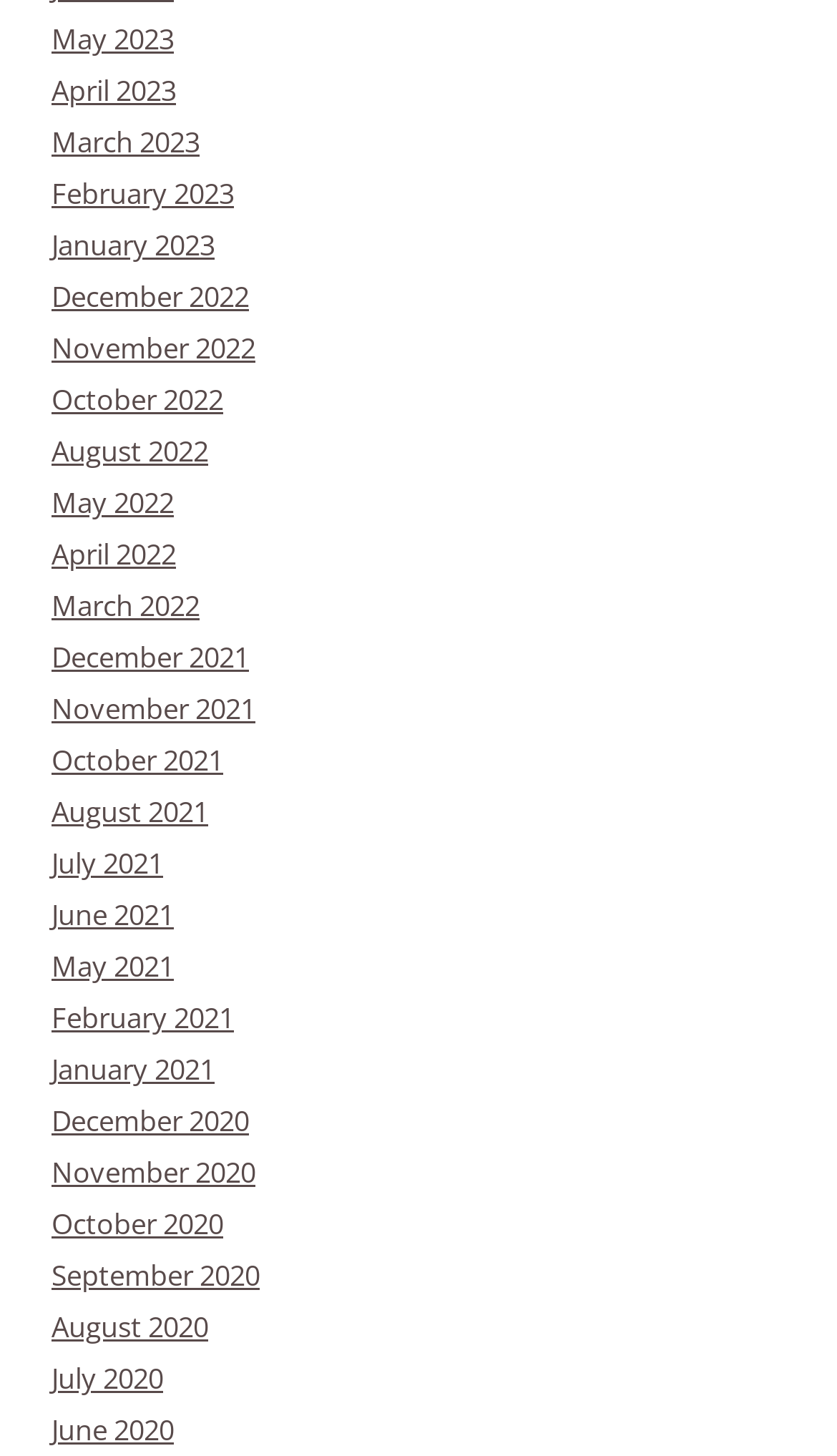Are there any links for months in 2021?
Please provide a single word or phrase based on the screenshot.

Yes